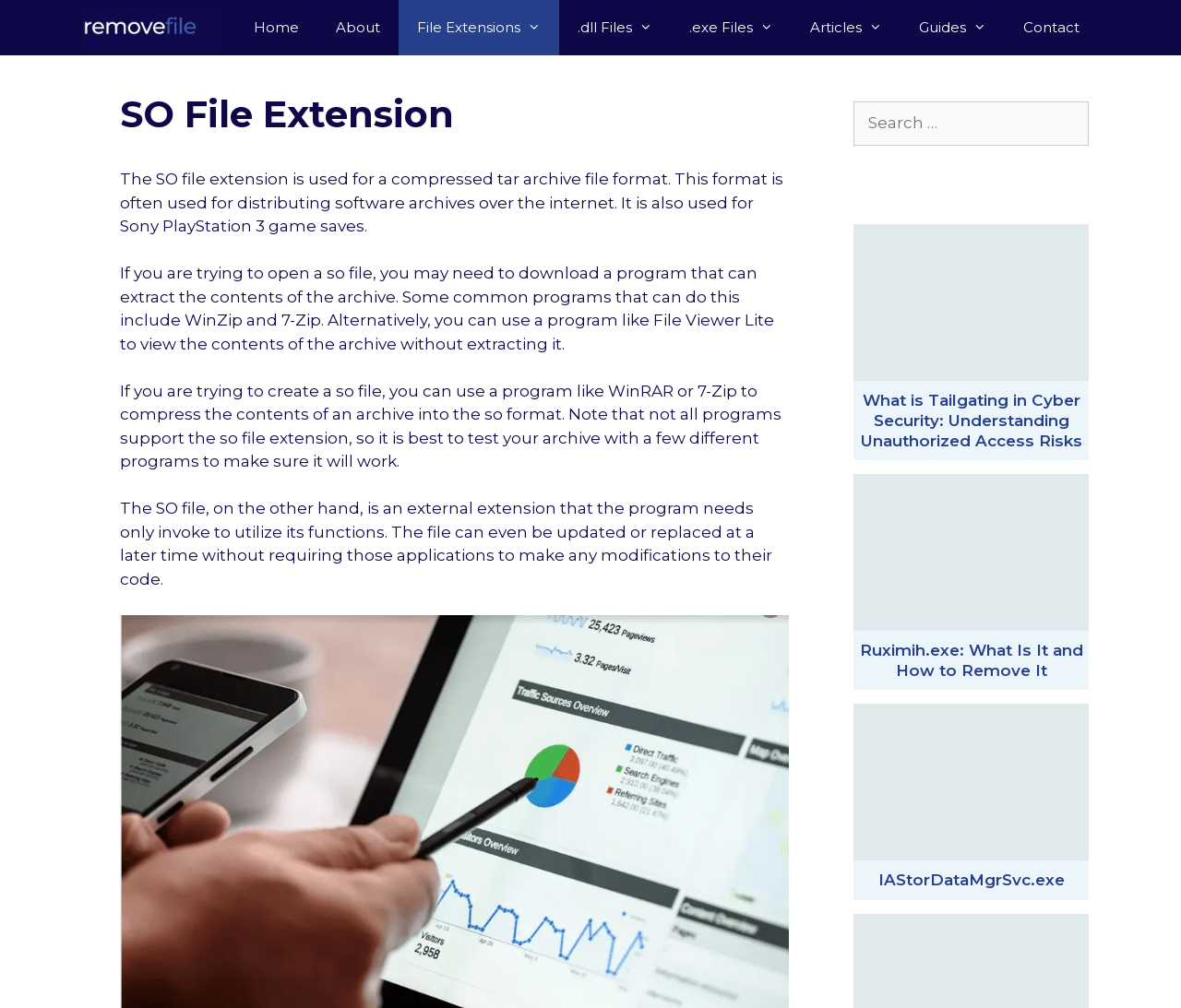What is the SO file extension used for?
We need a detailed and meticulous answer to the question.

Based on the webpage content, the SO file extension is used for a compressed tar archive file format, which is often used for distributing software archives over the internet.